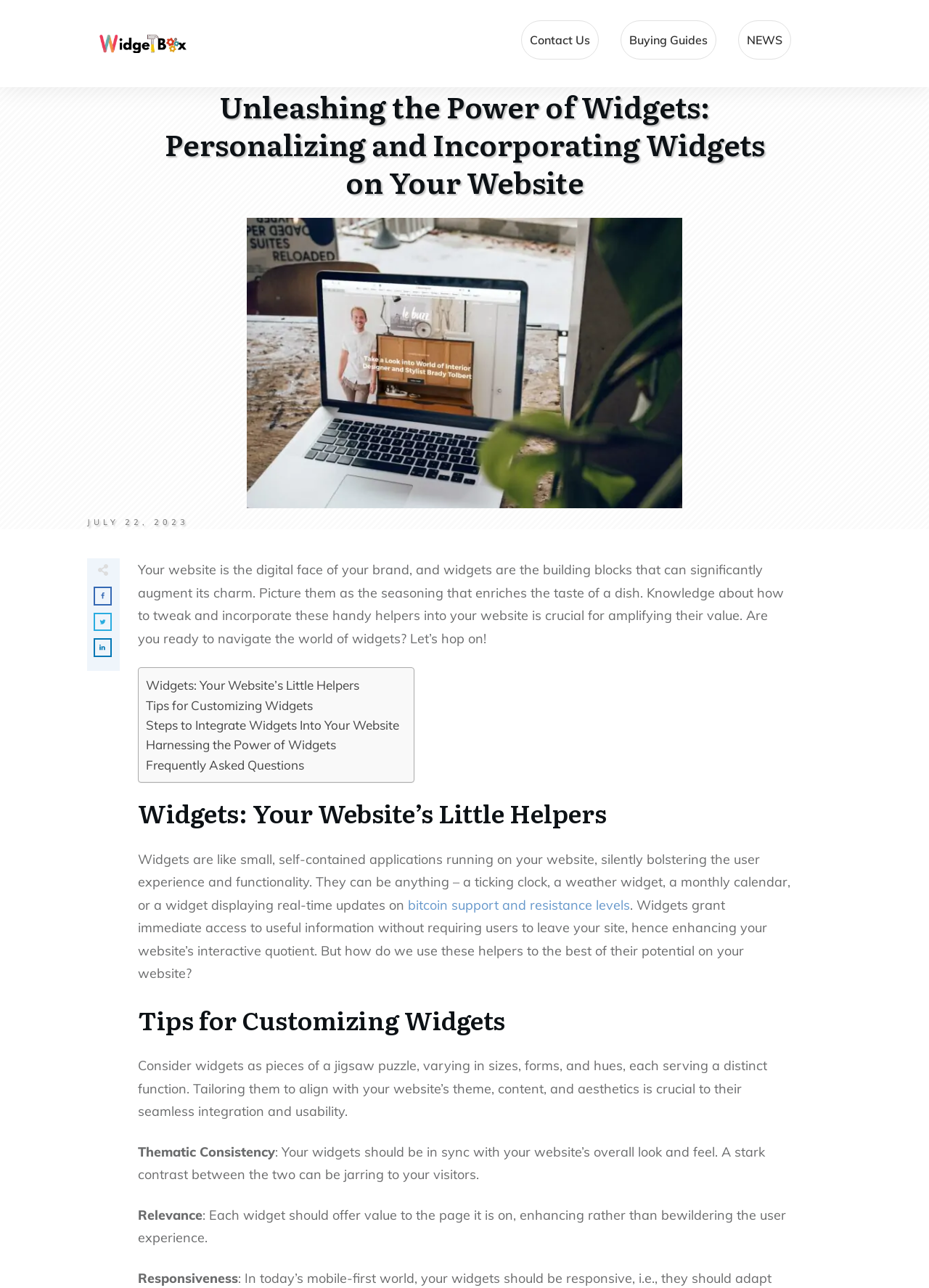Refer to the image and offer a detailed explanation in response to the question: What is the purpose of widgets on a website?

According to the StaticText element with ID 105, widgets are like small, self-contained applications running on a website, silently bolstering the user experience and functionality. They can provide immediate access to useful information without requiring users to leave the site, hence enhancing the website's interactive quotient.